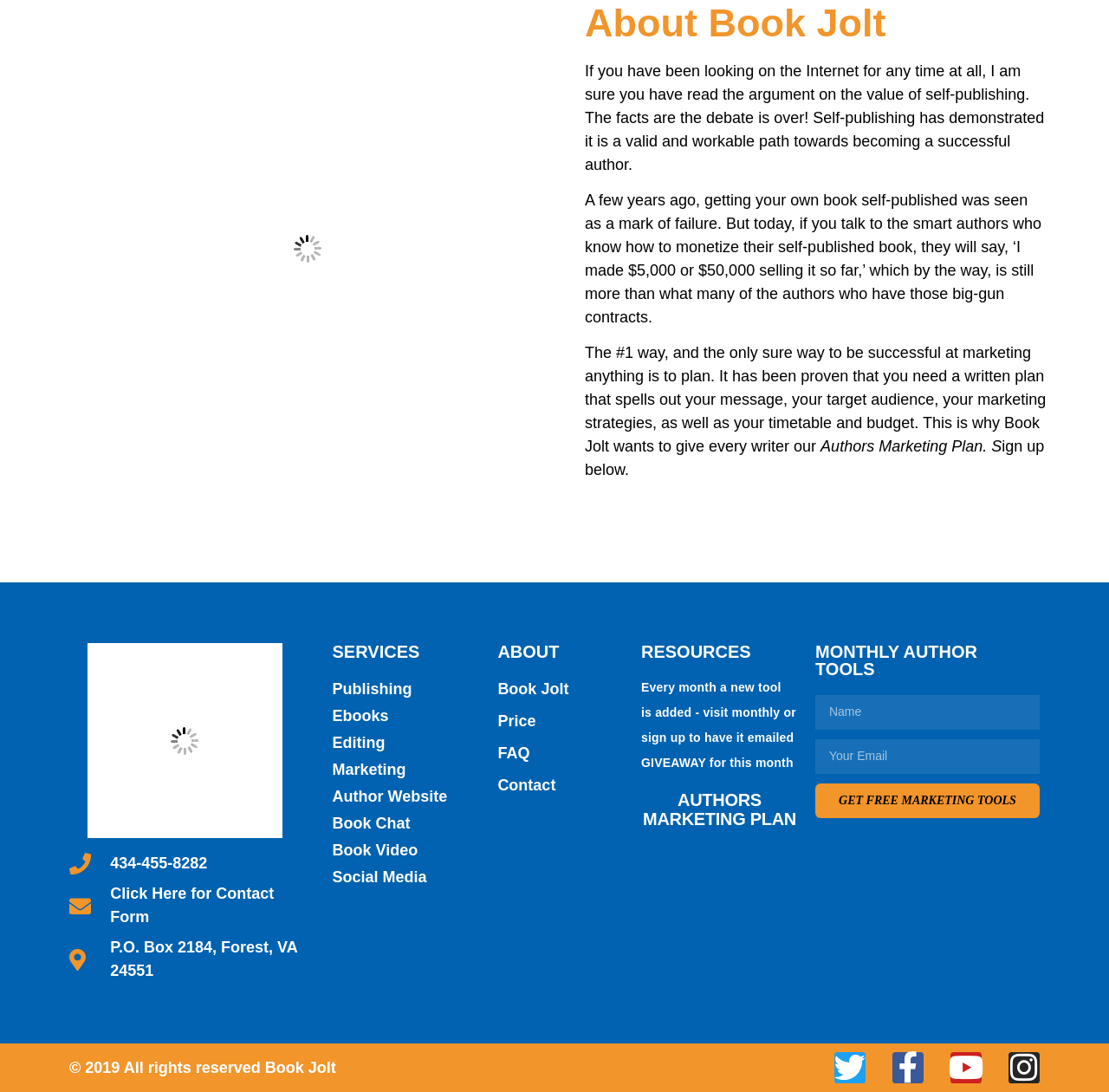Find the bounding box coordinates for the area you need to click to carry out the instruction: "Click on the 'Contact' link". The coordinates should be four float numbers between 0 and 1, indicated as [left, top, right, bottom].

[0.449, 0.709, 0.562, 0.73]